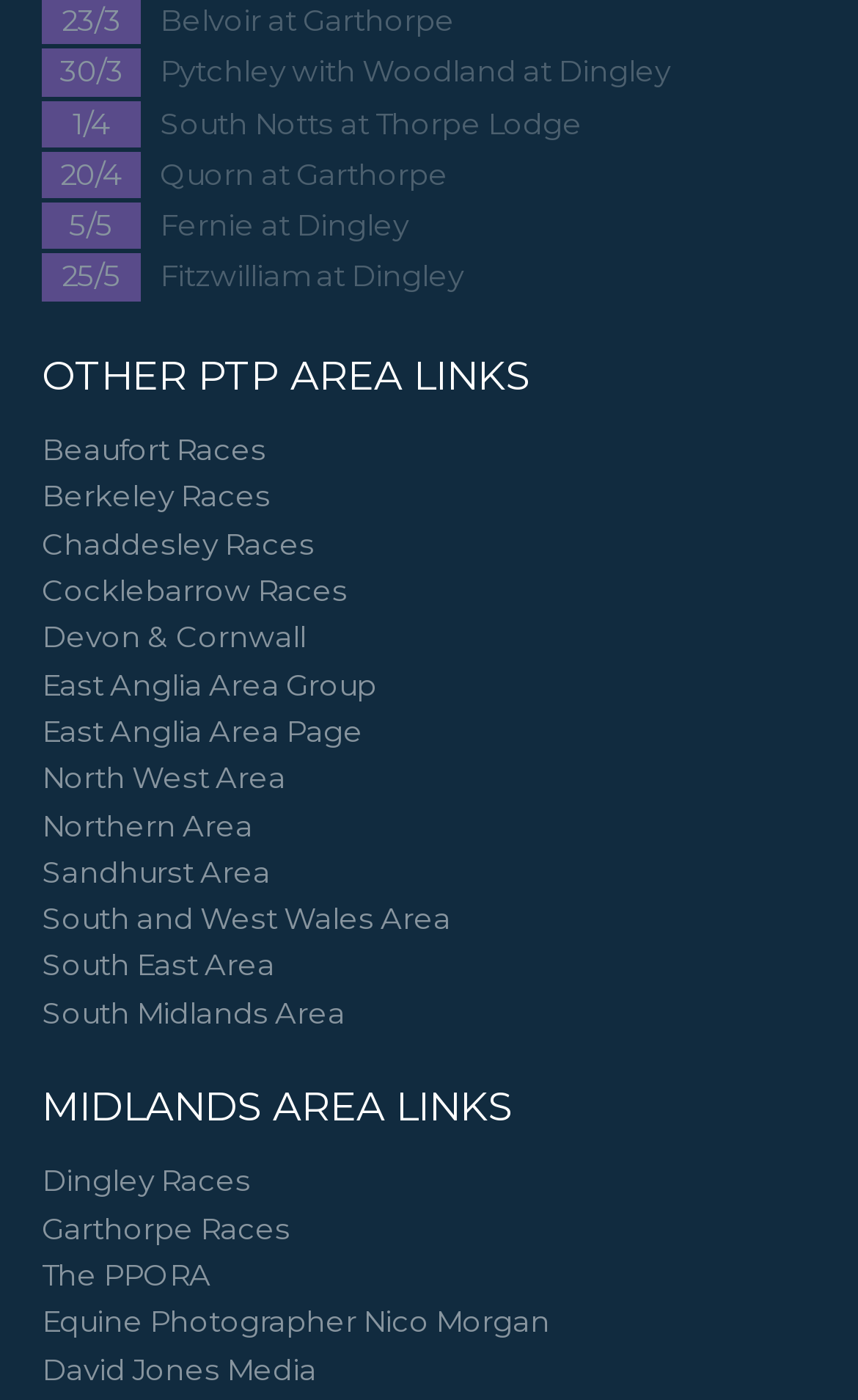Determine the bounding box coordinates of the clickable region to execute the instruction: "Click on Beaufort Races link". The coordinates should be four float numbers between 0 and 1, denoted as [left, top, right, bottom].

[0.048, 0.305, 0.31, 0.339]